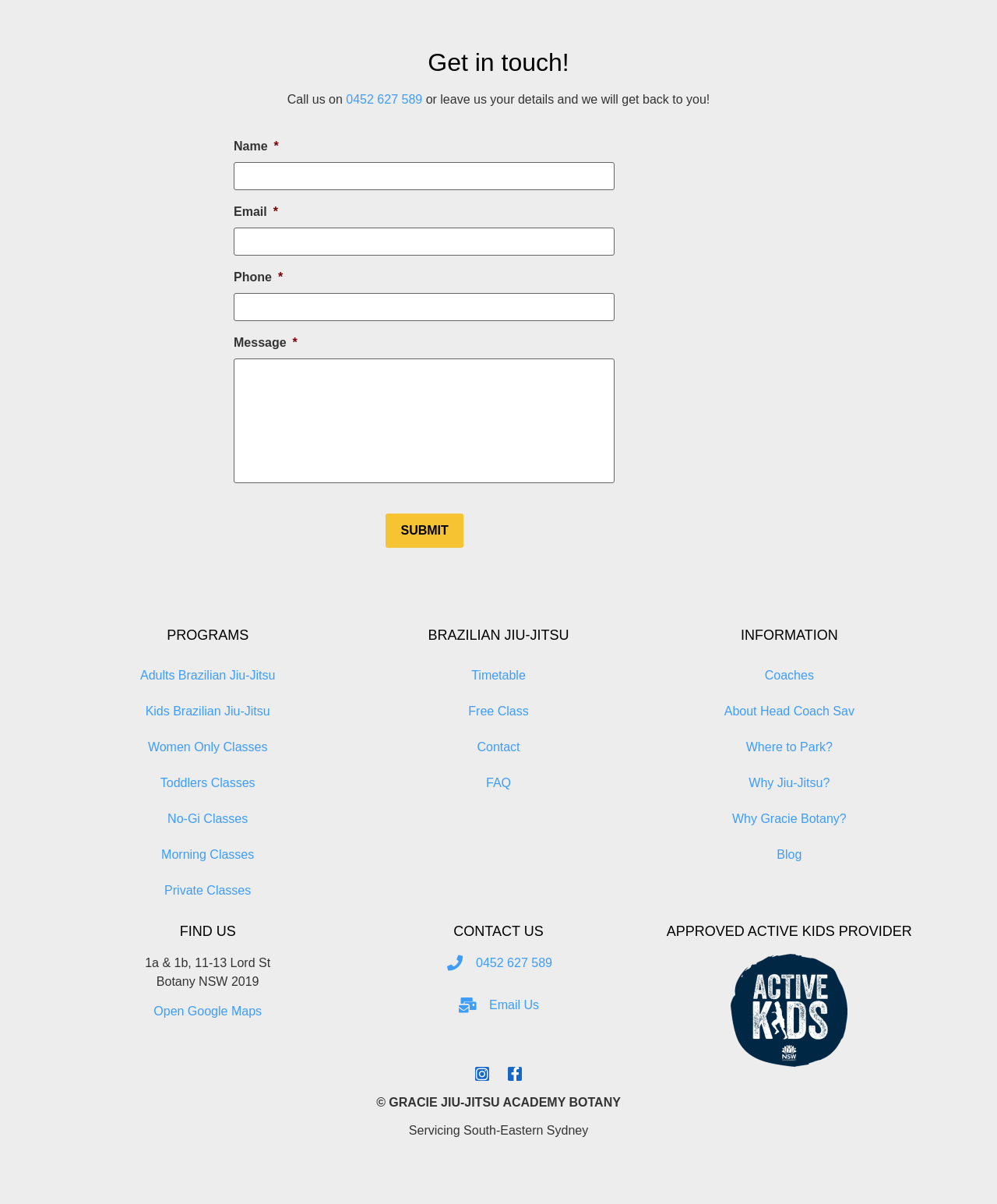Determine the bounding box coordinates for the UI element described. Format the coordinates as (top-left x, top-left y, bottom-right x, bottom-right y) and ensure all values are between 0 and 1. Element description: About Head Coach Sav

[0.646, 0.576, 0.937, 0.606]